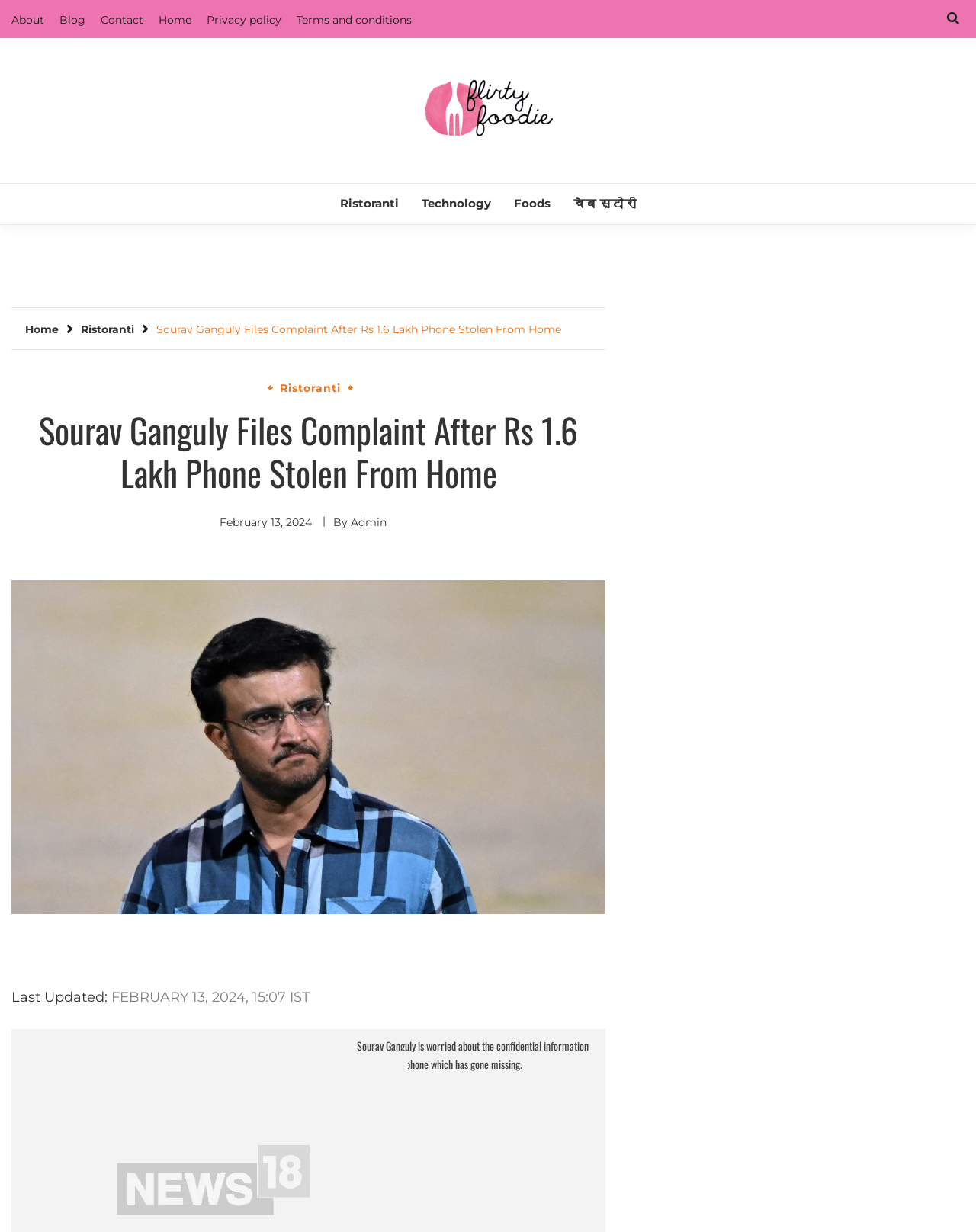What is the category of the news article?
Carefully examine the image and provide a detailed answer to the question.

The category of the news article can be found in the breadcrumbs navigation, where 'Ristoranti' is one of the links, and also in the link 'Ristoranti' above the main heading of the webpage.